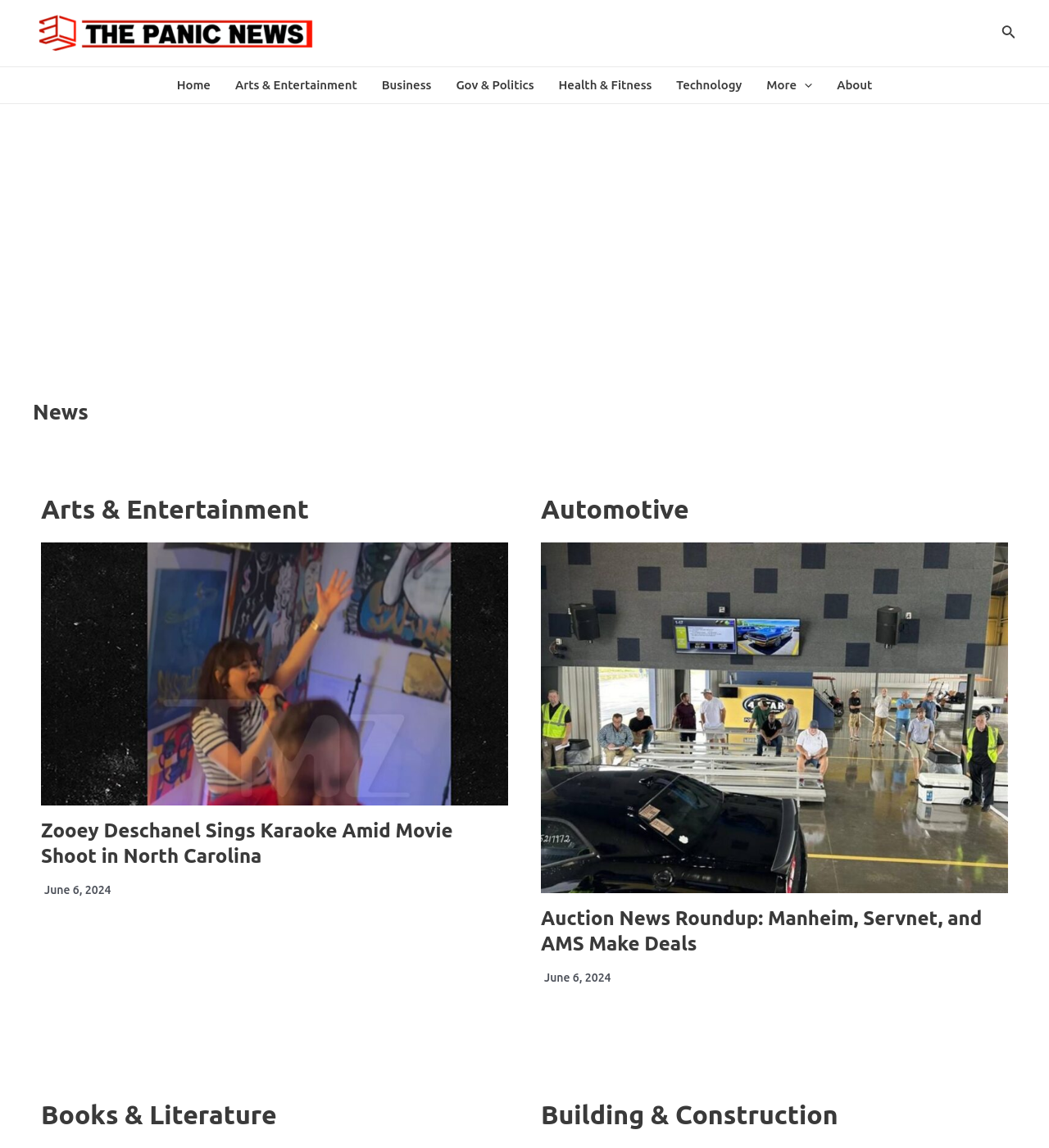On what date were the articles published?
Give a one-word or short phrase answer based on the image.

June 6, 2024